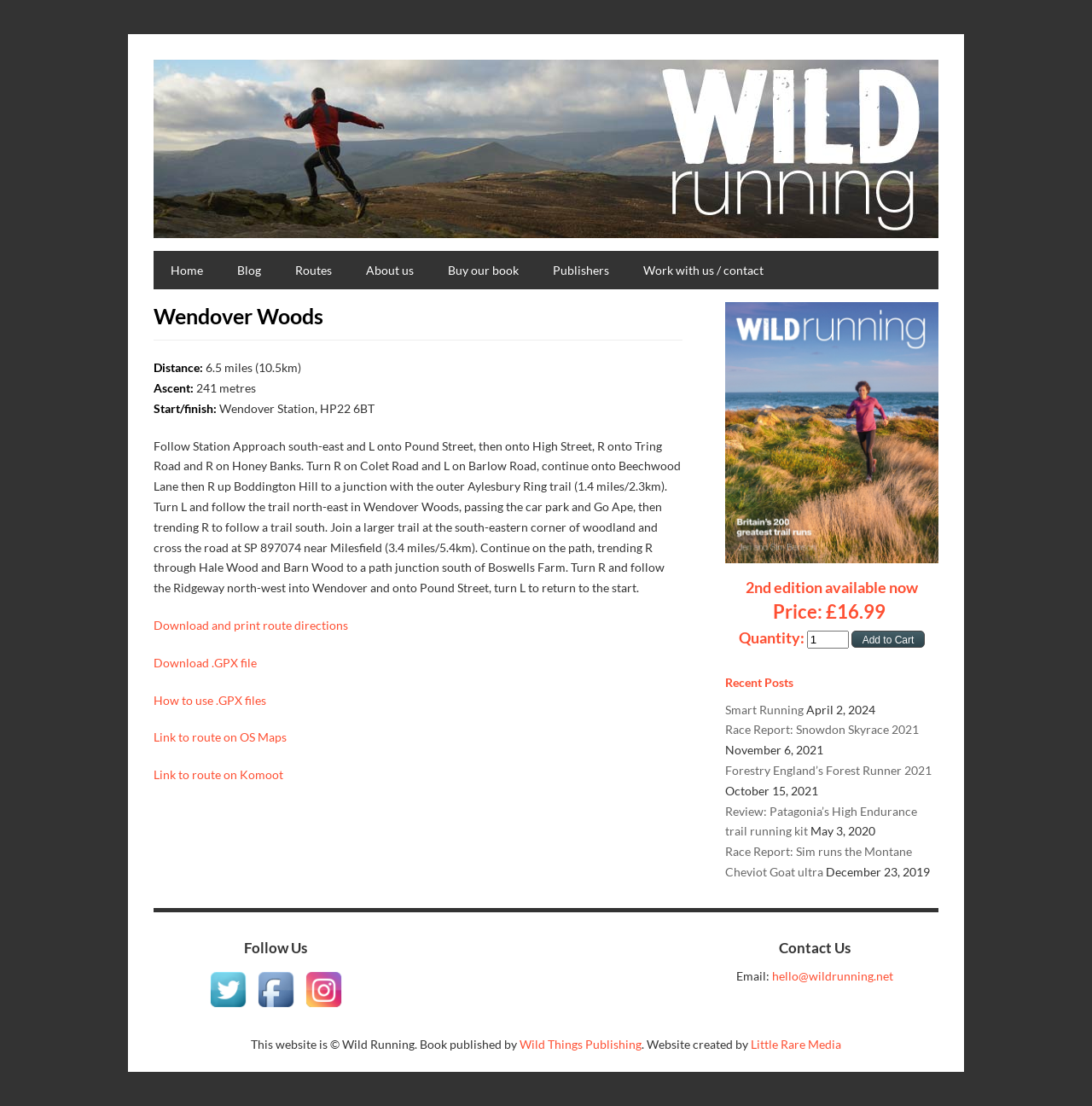Determine the bounding box coordinates of the region to click in order to accomplish the following instruction: "Click on the 'Add to Cart' button". Provide the coordinates as four float numbers between 0 and 1, specifically [left, top, right, bottom].

[0.779, 0.57, 0.847, 0.585]